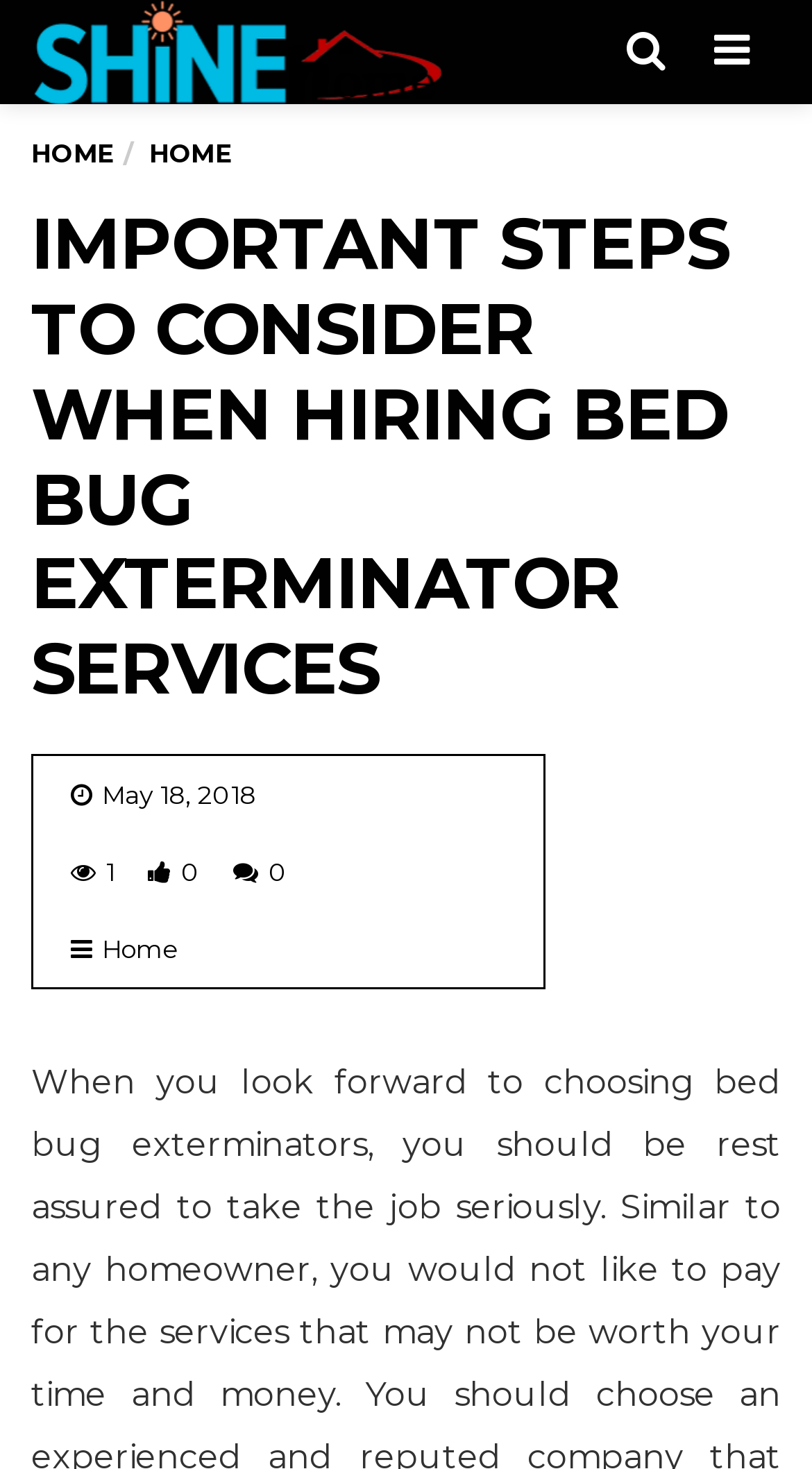What is the service provided by Shine Home PV?
Please provide a comprehensive answer based on the information in the image.

Based on the logo and the link 'Shine Home PV - Tree Root Removal Service - Get the Best Tips & Advice', it can be inferred that Shine Home PV provides tree root removal services.